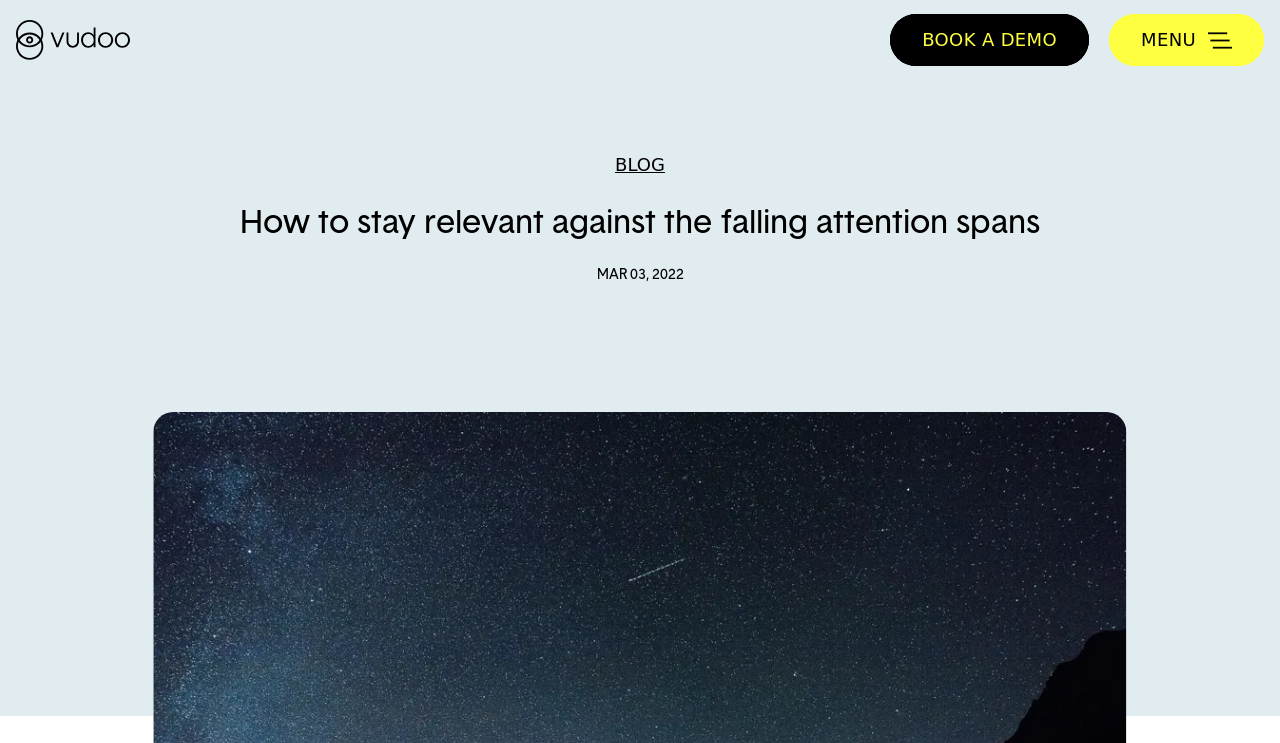Provide a one-word or short-phrase response to the question:
What is the date mentioned on the webpage?

MAR 03, 2022